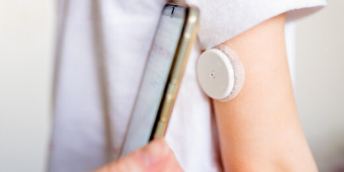Use a single word or phrase to answer the question:
What is the device attached to?

The person's arm